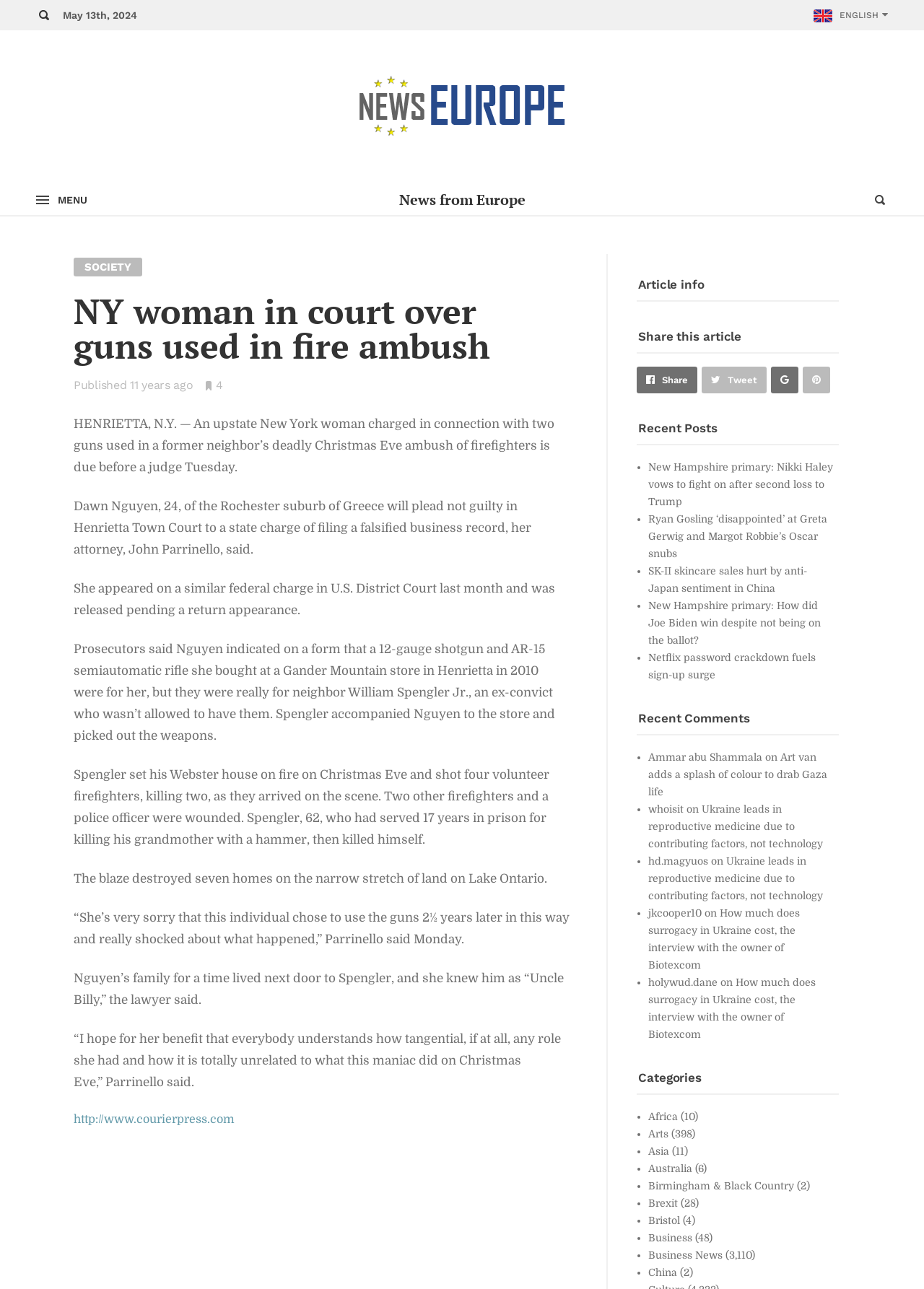Could you specify the bounding box coordinates for the clickable section to complete the following instruction: "Click on World News"?

[0.184, 0.016, 0.285, 0.031]